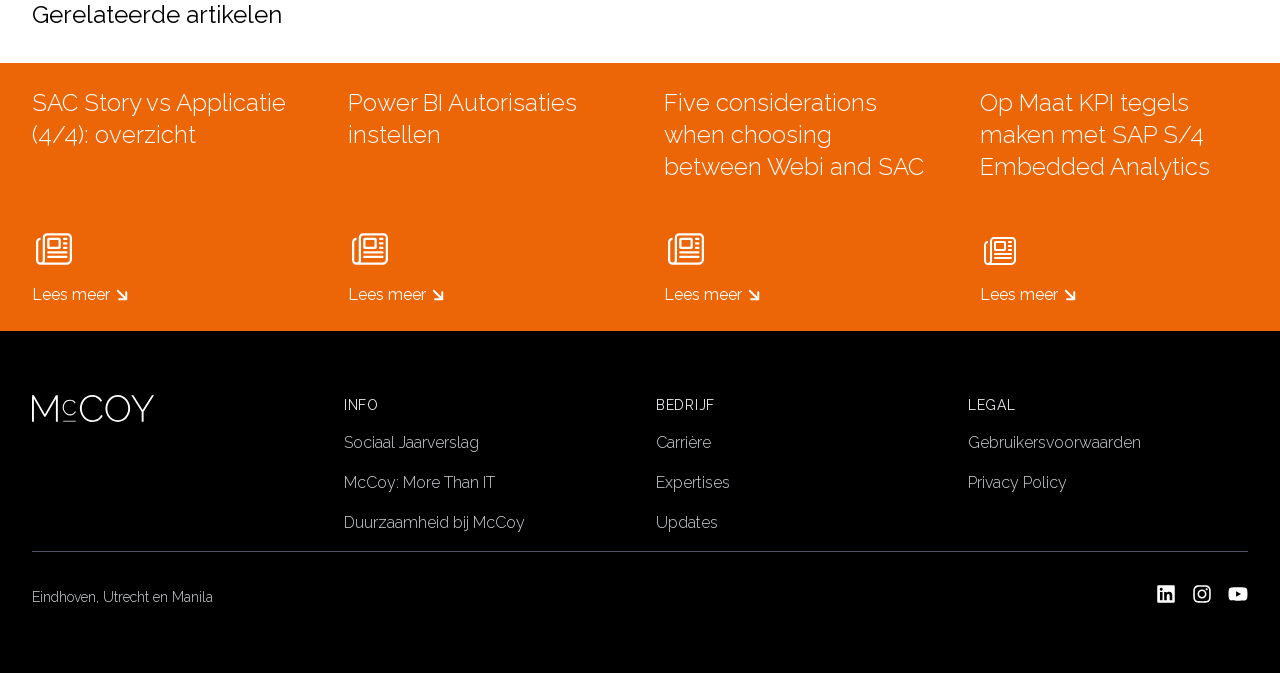Find the bounding box coordinates of the element to click in order to complete the given instruction: "Check McCoy's updates."

[0.512, 0.763, 0.561, 0.791]